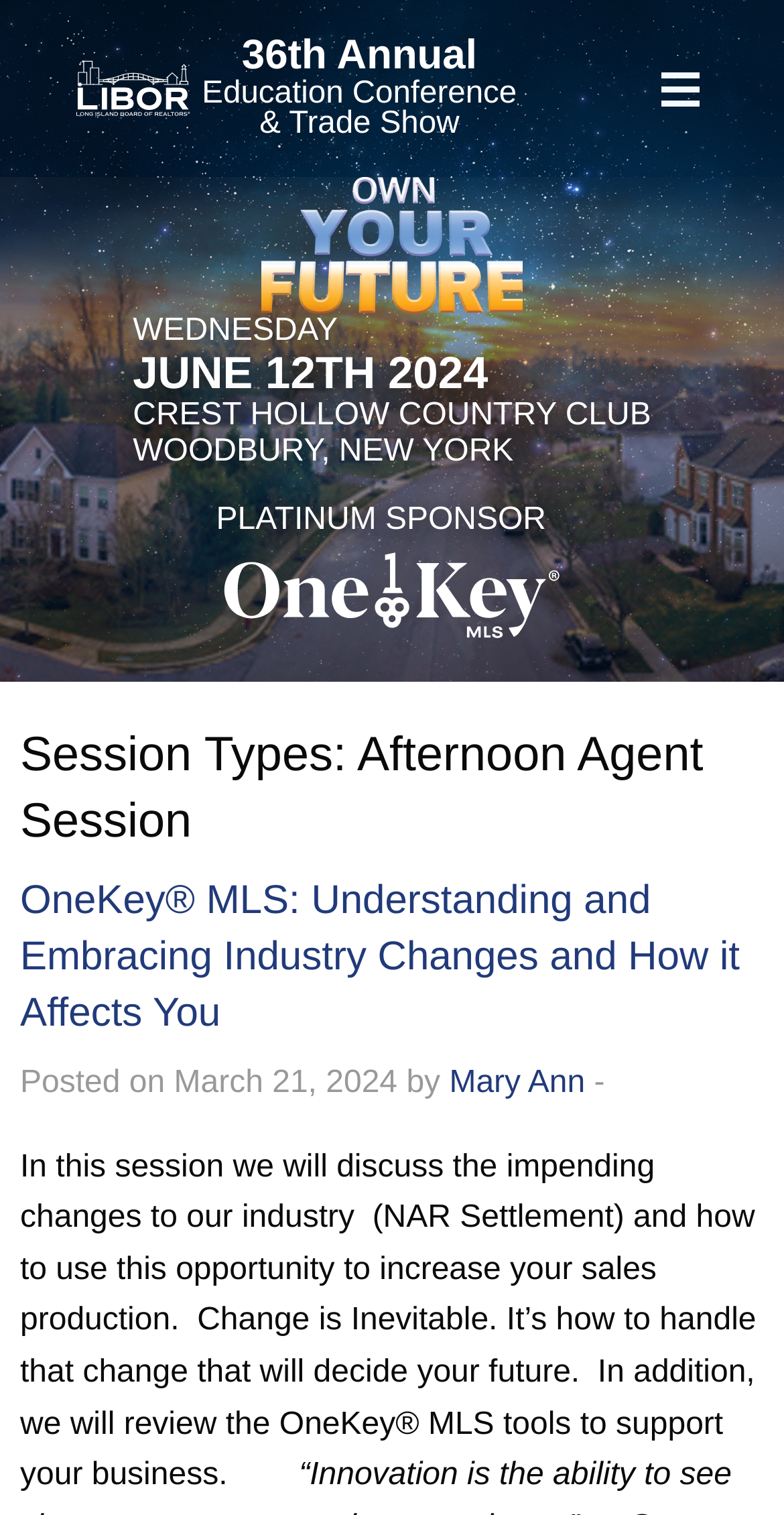Please reply to the following question using a single word or phrase: 
What is the date of the event?

June 12th 2024